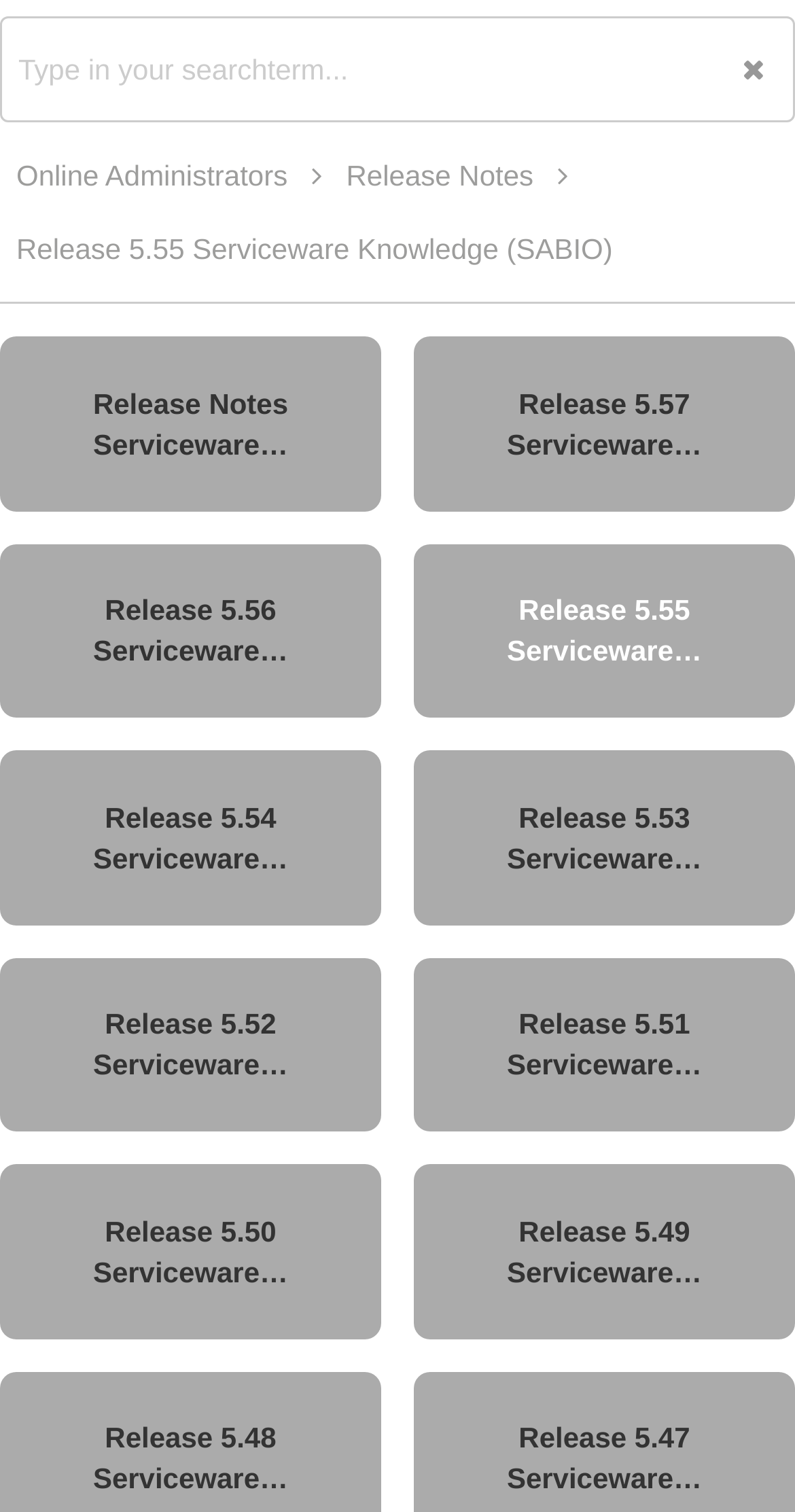Specify the bounding box coordinates of the region I need to click to perform the following instruction: "View Release Notes". The coordinates must be four float numbers in the range of 0 to 1, i.e., [left, top, right, bottom].

[0.415, 0.092, 0.691, 0.14]